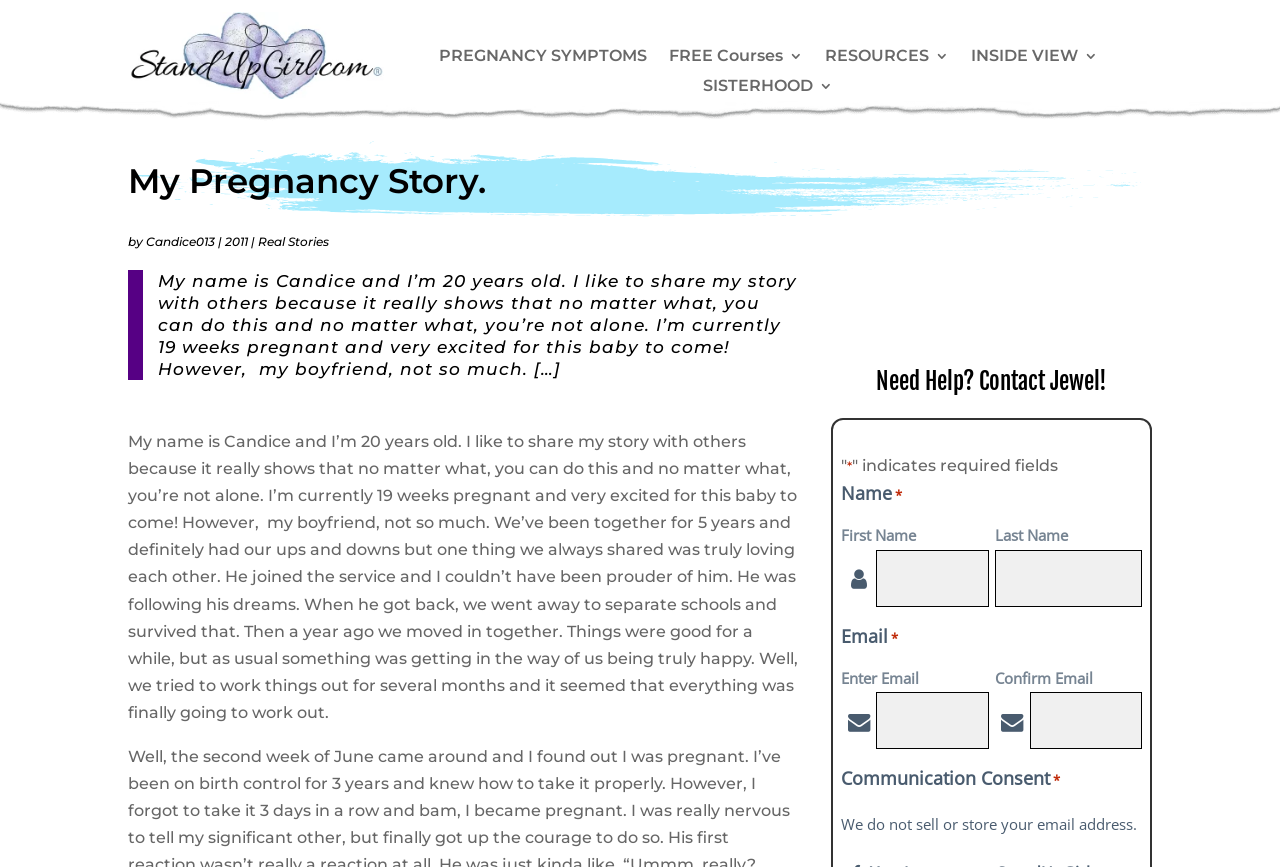Identify the bounding box coordinates for the element that needs to be clicked to fulfill this instruction: "Click the 'Real Stories' link". Provide the coordinates in the format of four float numbers between 0 and 1: [left, top, right, bottom].

[0.202, 0.27, 0.257, 0.287]